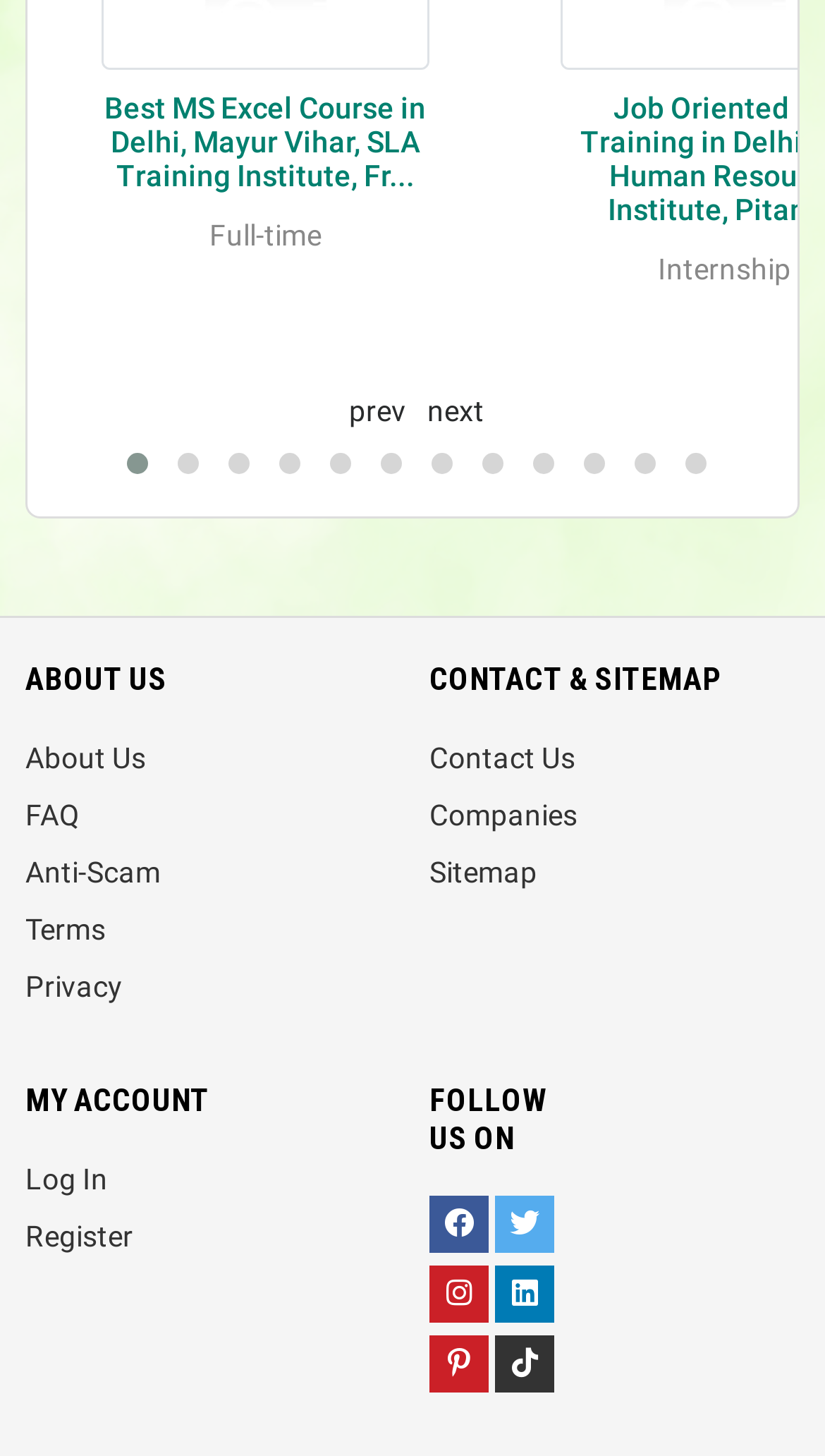Please identify the bounding box coordinates of the clickable area that will fulfill the following instruction: "click previous page". The coordinates should be in the format of four float numbers between 0 and 1, i.e., [left, top, right, bottom].

[0.423, 0.267, 0.492, 0.297]